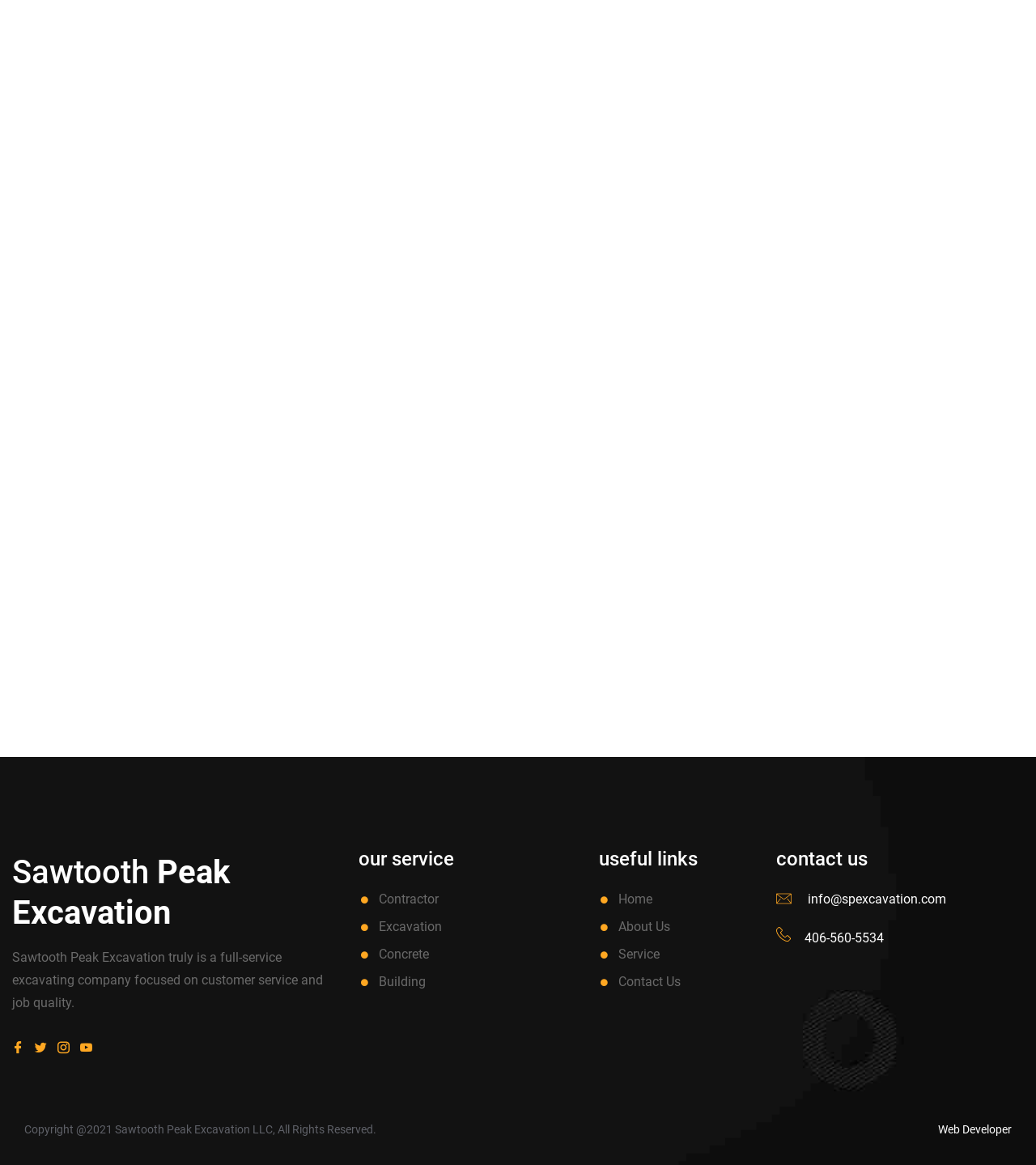Pinpoint the bounding box coordinates of the element that must be clicked to accomplish the following instruction: "Click on Sawtooth Peak Excavation". The coordinates should be in the format of four float numbers between 0 and 1, i.e., [left, top, right, bottom].

[0.012, 0.732, 0.222, 0.8]